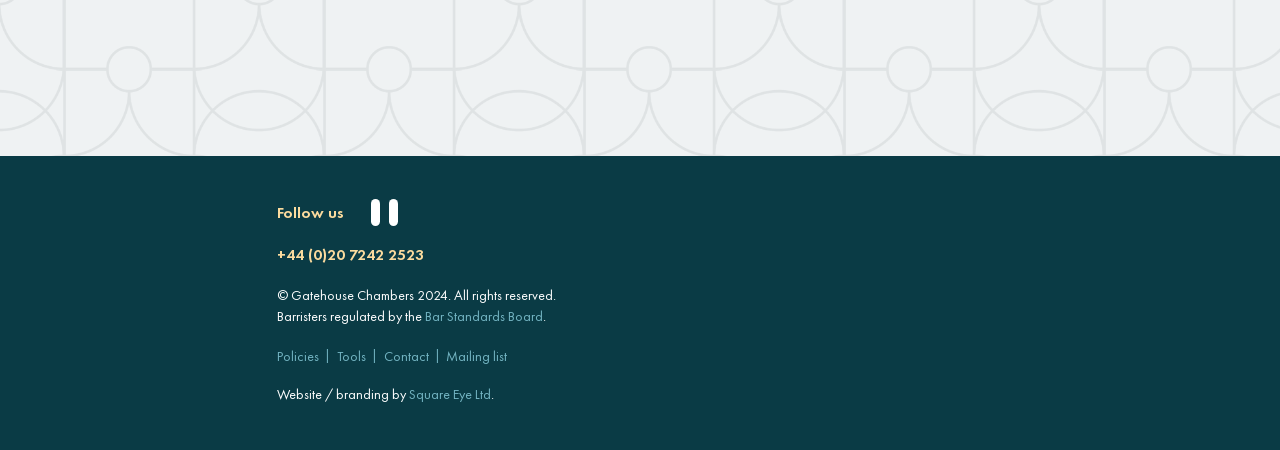Identify and provide the bounding box for the element described by: "Our games".

None